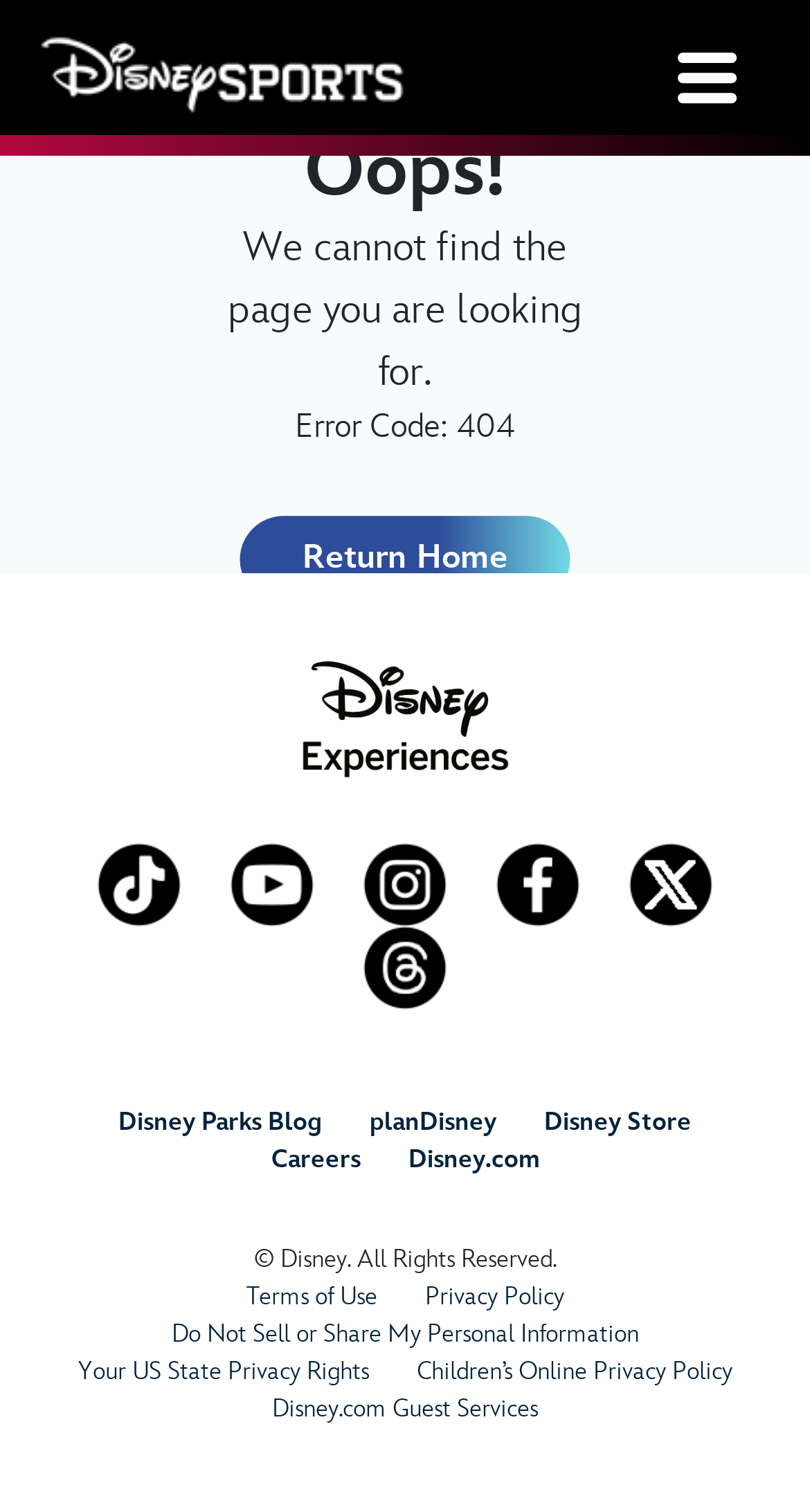Refer to the screenshot and give an in-depth answer to this question: What is the error code?

The error code is mentioned in the static text 'Error Code: 404' which is located below the heading 'Oops!' in the main content area of the webpage.